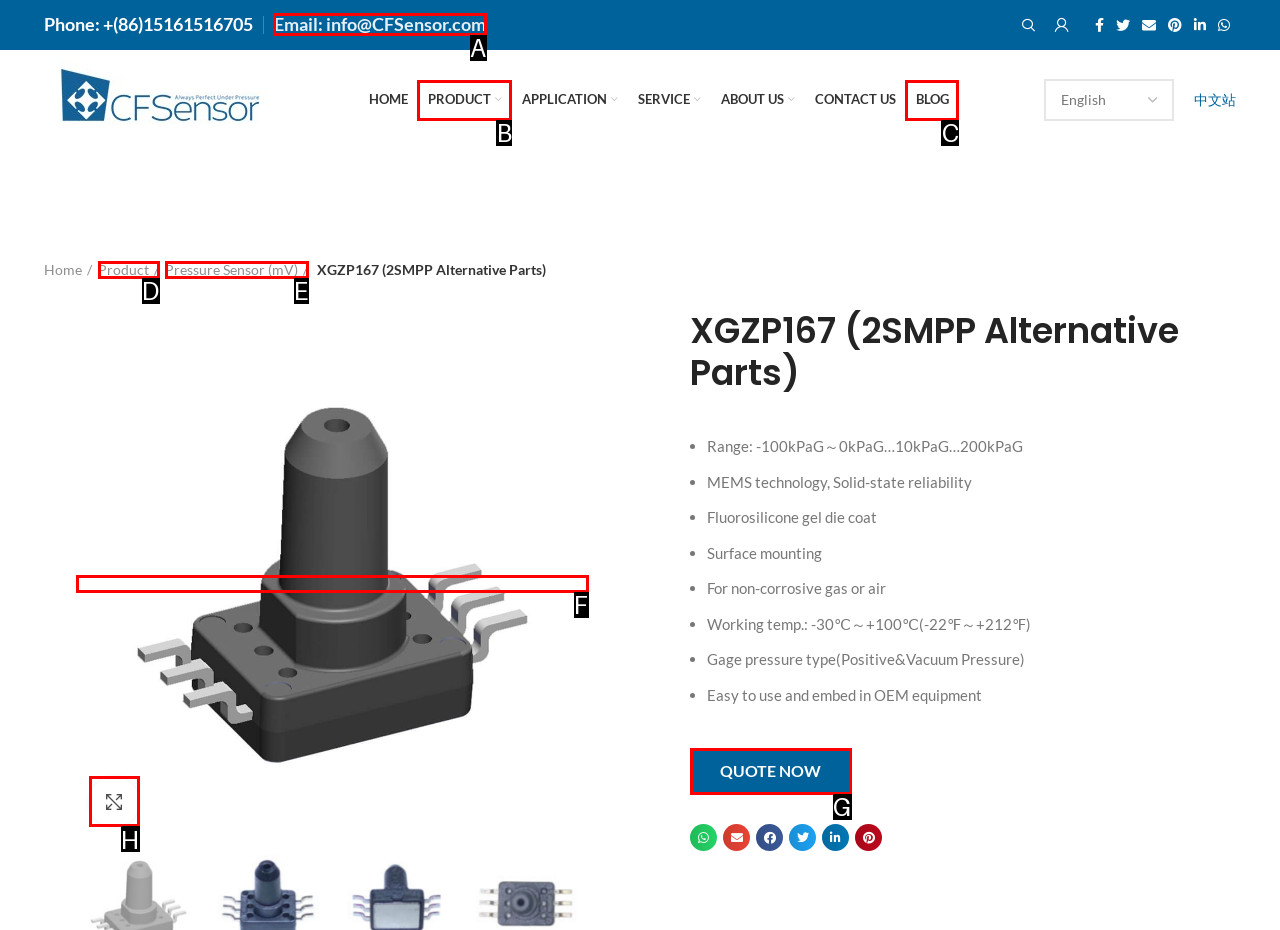To achieve the task: Contact us via email, which HTML element do you need to click?
Respond with the letter of the correct option from the given choices.

A